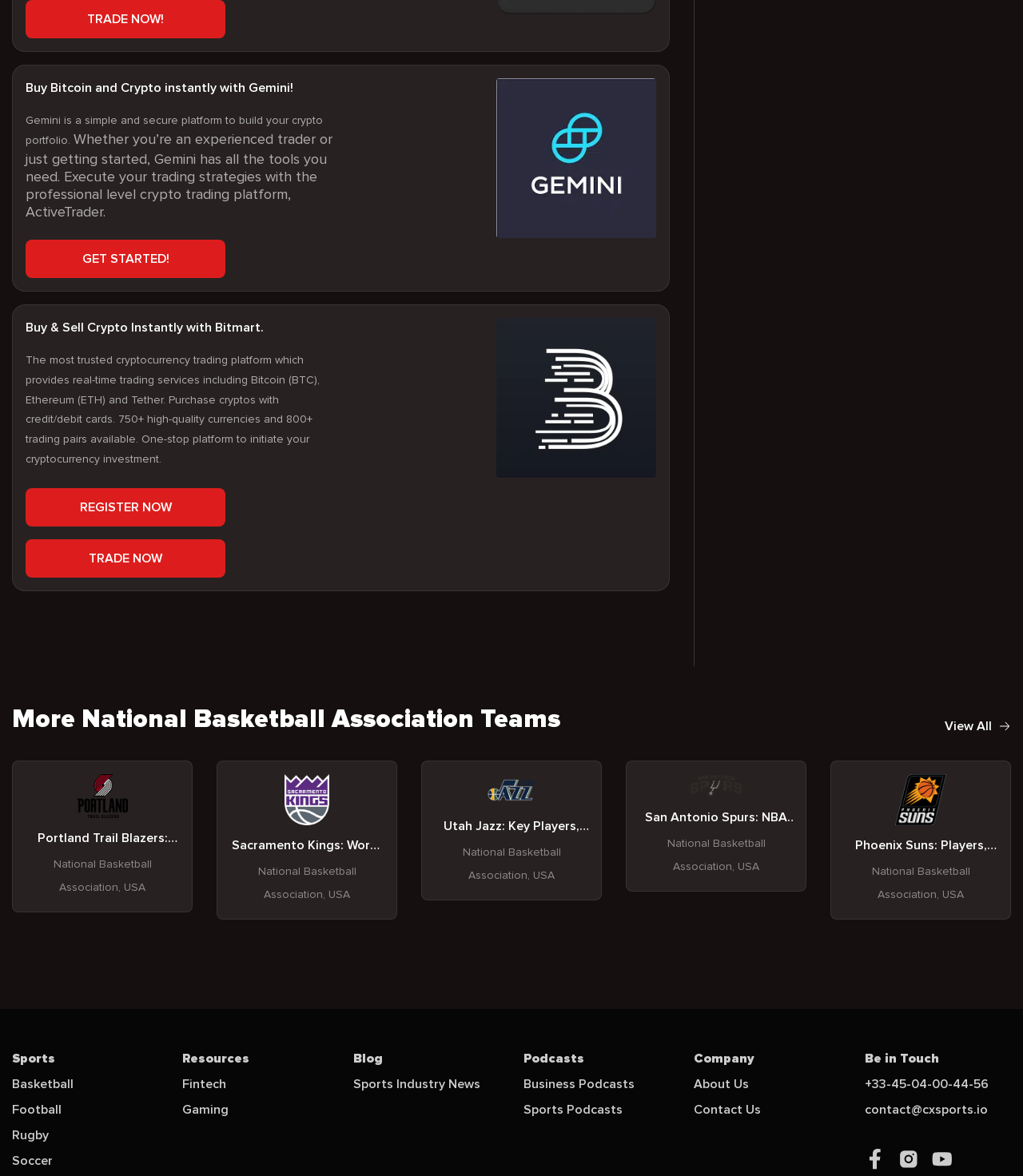Find the bounding box coordinates of the clickable element required to execute the following instruction: "Contact CX Sports by clicking '+33-45-04-00-44-56'". Provide the coordinates as four float numbers between 0 and 1, i.e., [left, top, right, bottom].

[0.845, 0.912, 0.966, 0.932]